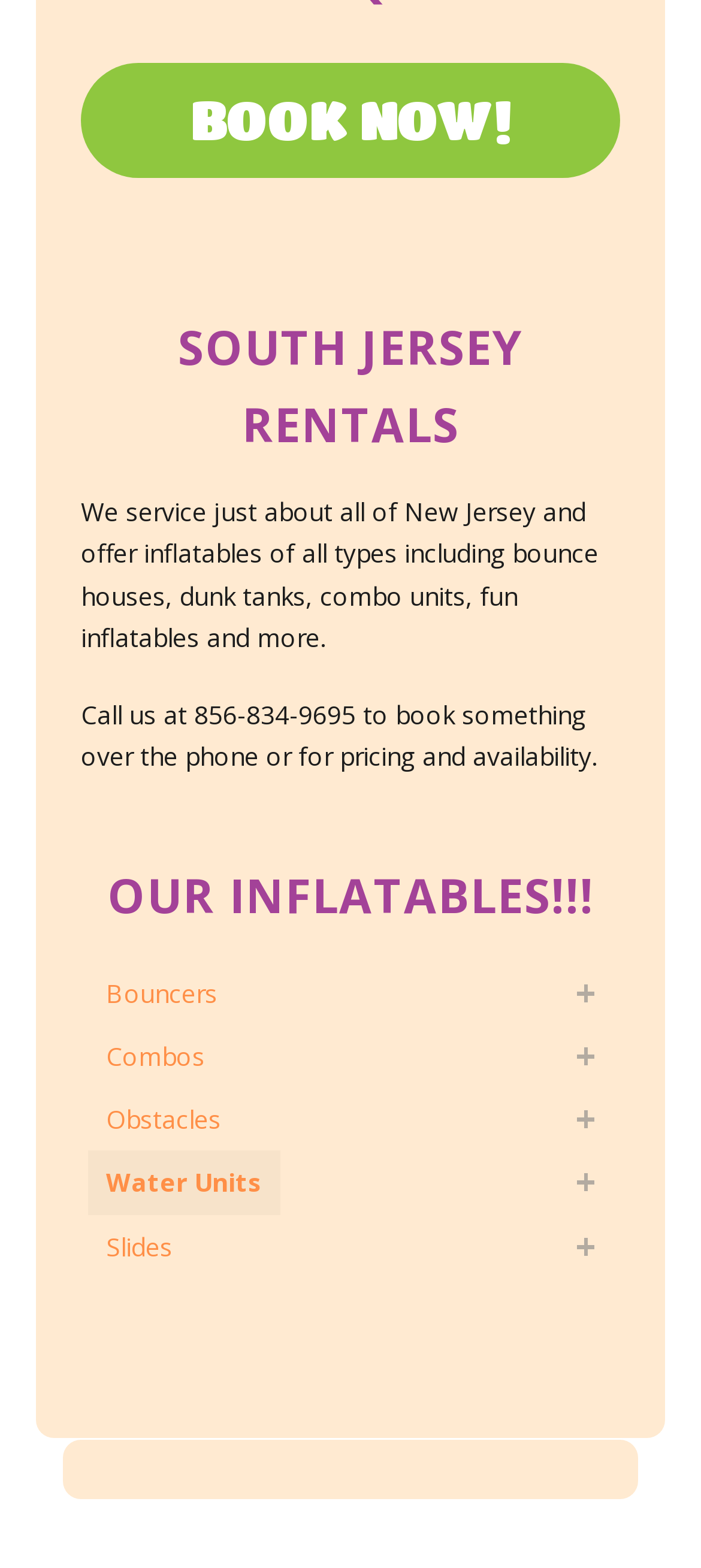What types of inflatables are offered?
Please provide a single word or phrase in response based on the screenshot.

Bounce houses, dunk tanks, combo units, fun inflatables, and more